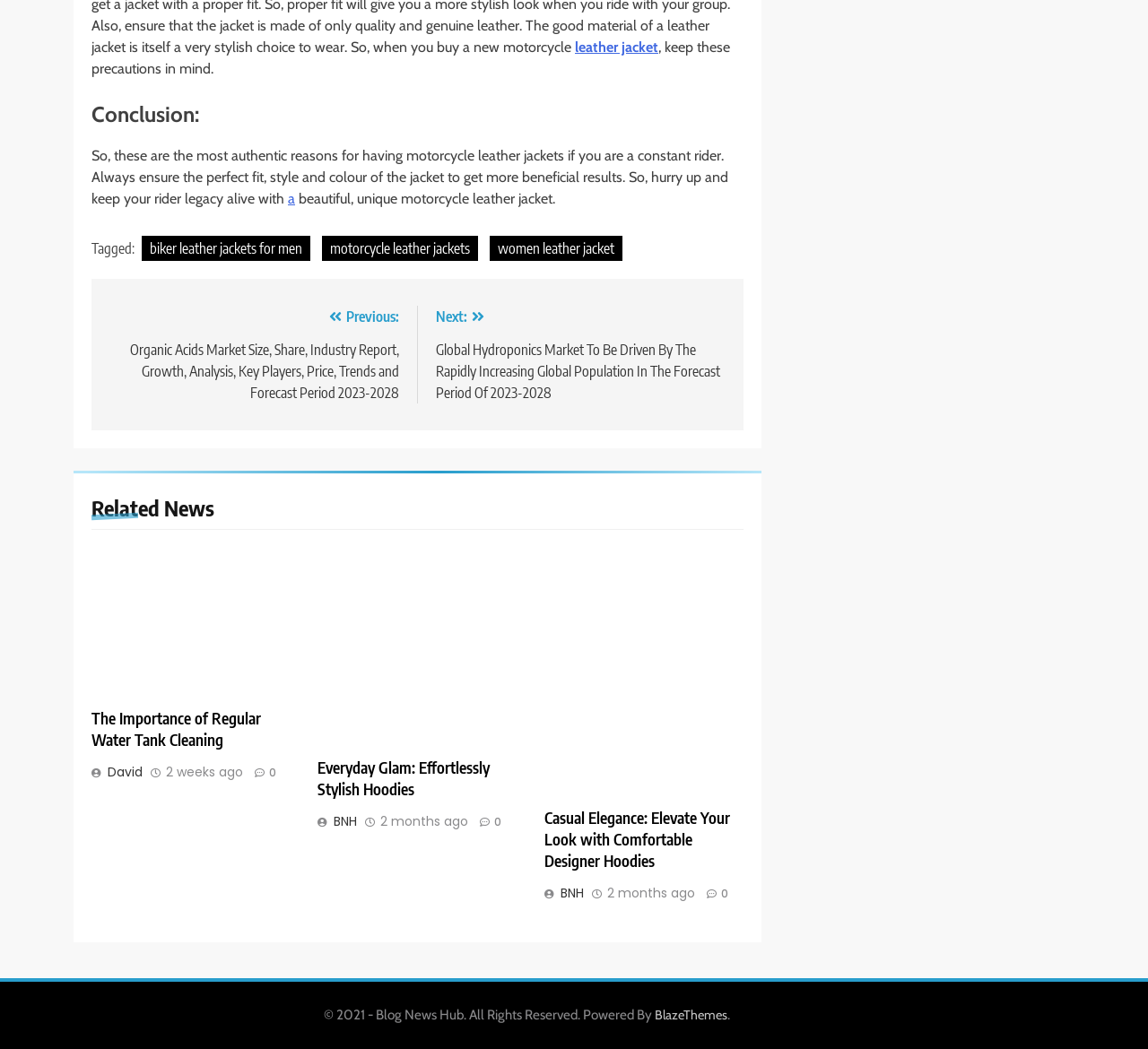How many links are there in the footer section?
Using the visual information, respond with a single word or phrase.

7